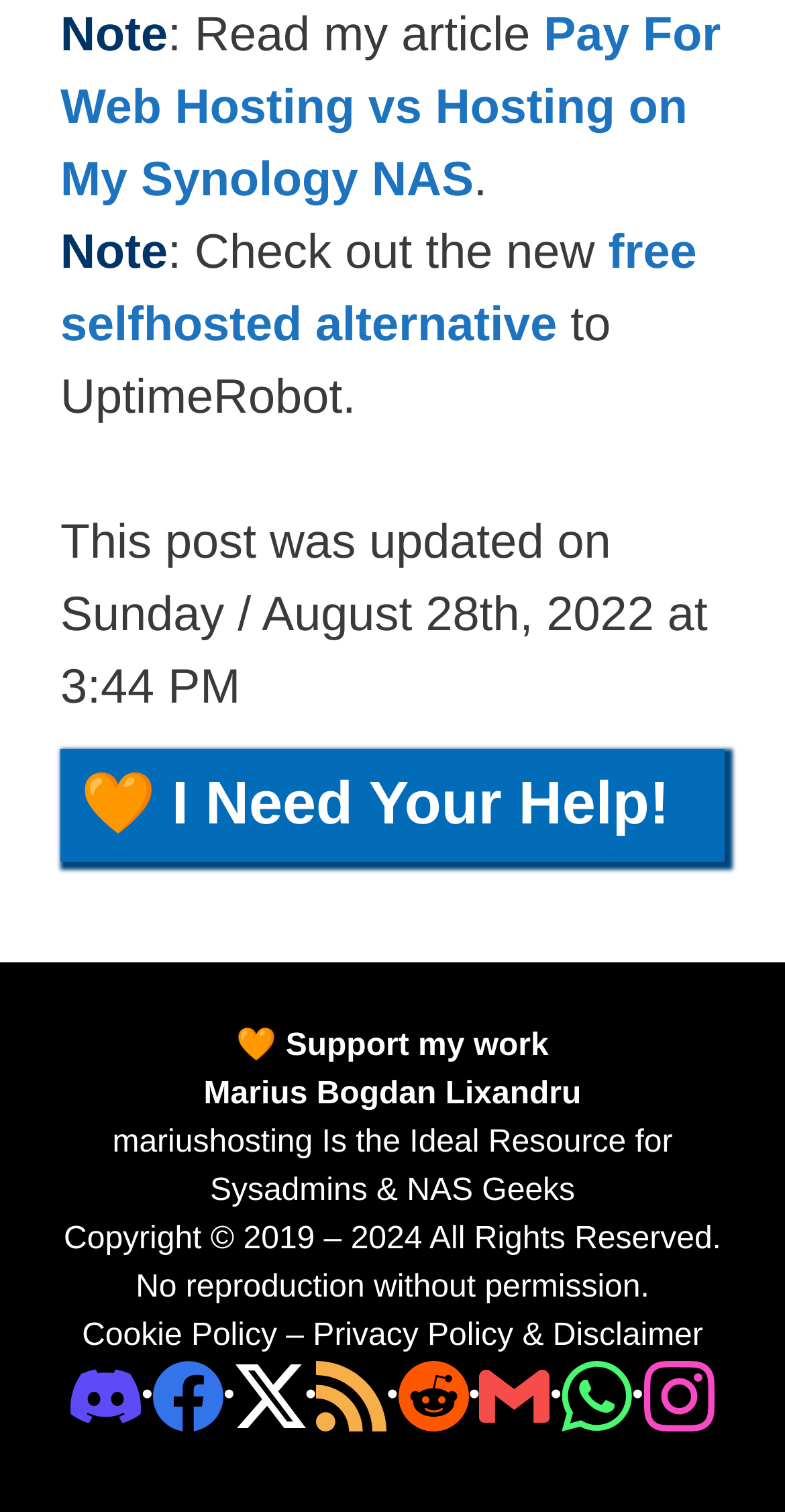How many social media links are present?
Examine the screenshot and reply with a single word or phrase.

7